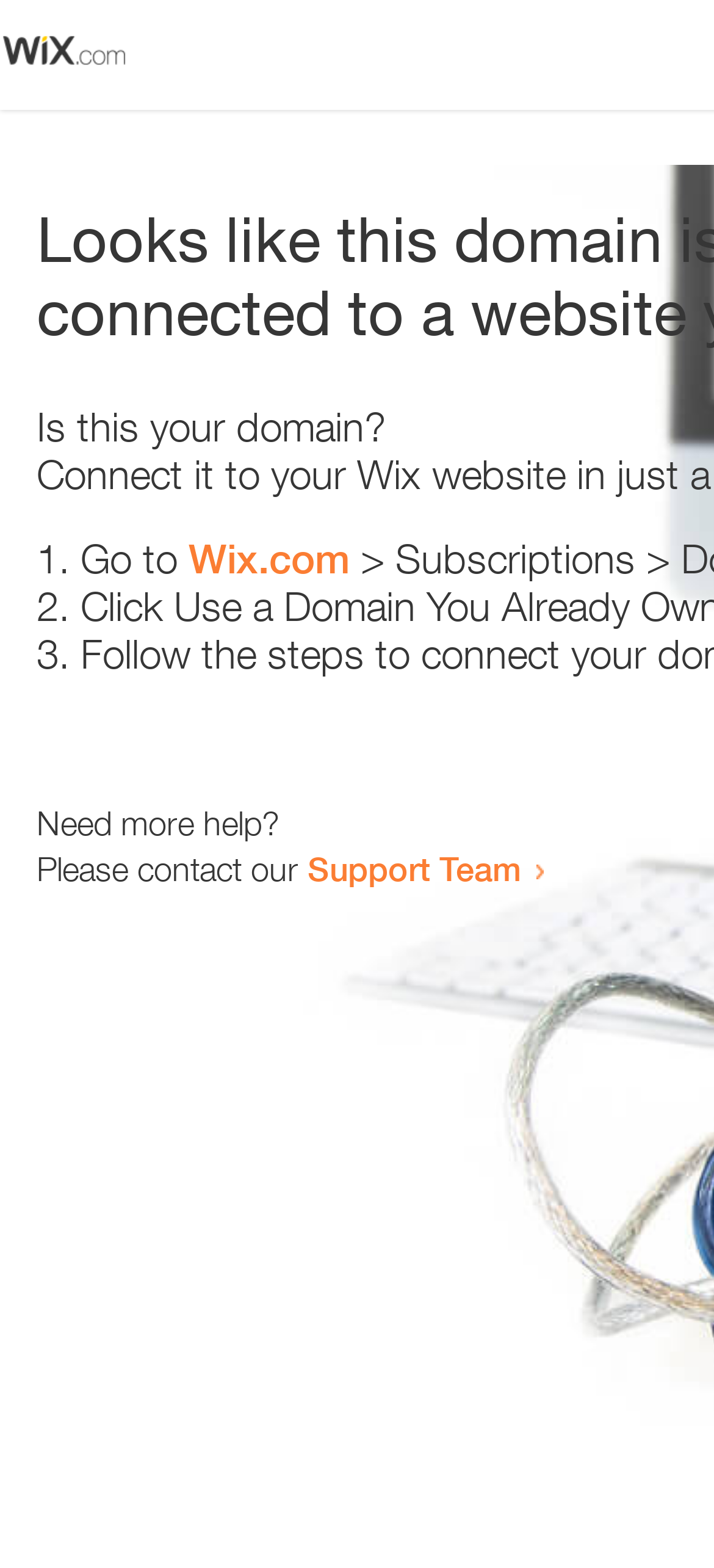What is the website suggested to visit?
Carefully analyze the image and provide a thorough answer to the question.

The webpage suggests visiting 'Wix.com' as a possible solution to the issue, as indicated by the link provided.